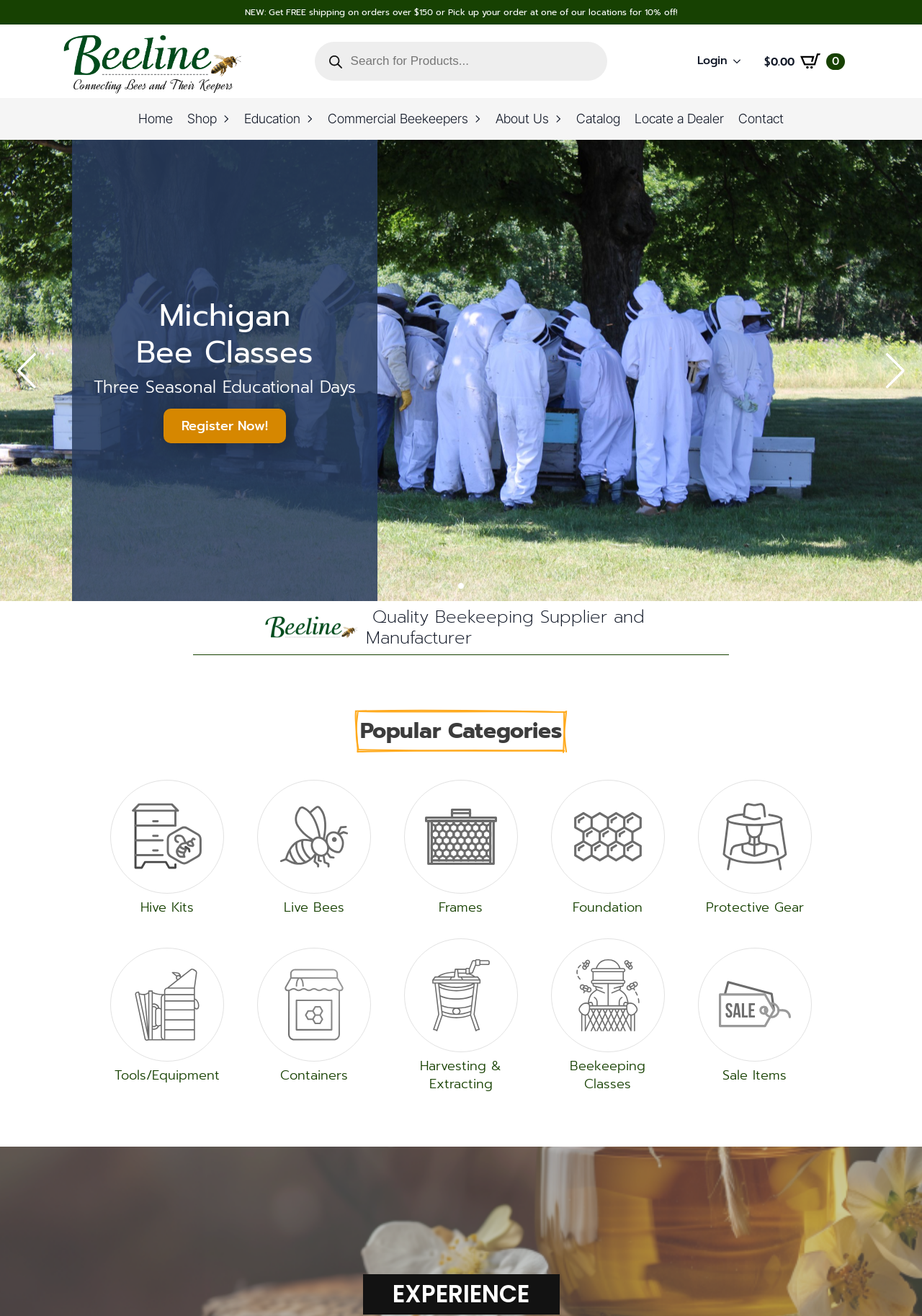Detail the webpage's structure and highlights in your description.

This webpage is about Beeline Woodenware, a beekeeping supplier and manufacturer. At the top, there is a heading announcing free shipping on orders over $150 or 10% off for pickup at one of their locations. Below this, there is a figure with a link, likely an image or logo. 

Next, there is a heading "Connecting Bees and Their Keepers" followed by a search bar with a button to search for products. To the right of the search bar, there is a link to log in and a button to access the login submenu.

The main navigation menu is located below, with links to "Home", "Shop", "Education", "Commercial Beekeepers", "About Us", "Catalog", "Locate a Dealer", and "Contact". 

The page then features a slider with five sections, each with a heading, some text, and a link to learn more or shop. The sections are about becoming a Beeline dealer, honey containers, ordering bees, Michigan bee classes, and commercial beekeepers. 

Below the slider, there is a Beeline logo and a heading describing the company as a quality beekeeping supplier and manufacturer. 

The page also features a section titled "Popular Categories" with links to various categories such as hive kits, live bees, frames, foundation, protective gear, and tools/equipment. Each category has an accompanying image.